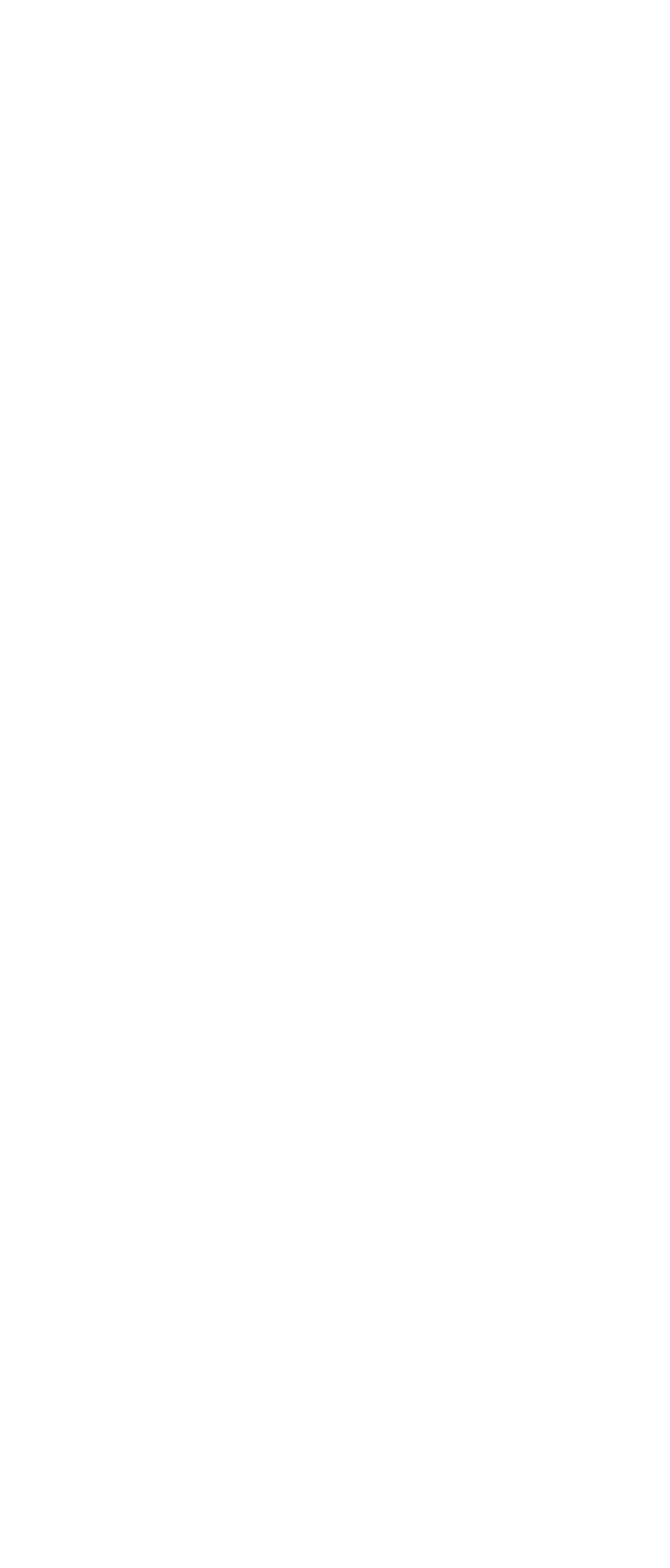Give a concise answer of one word or phrase to the question: 
Is there a specific type of essay writing service that is most prominent on this webpage?

Custom writing